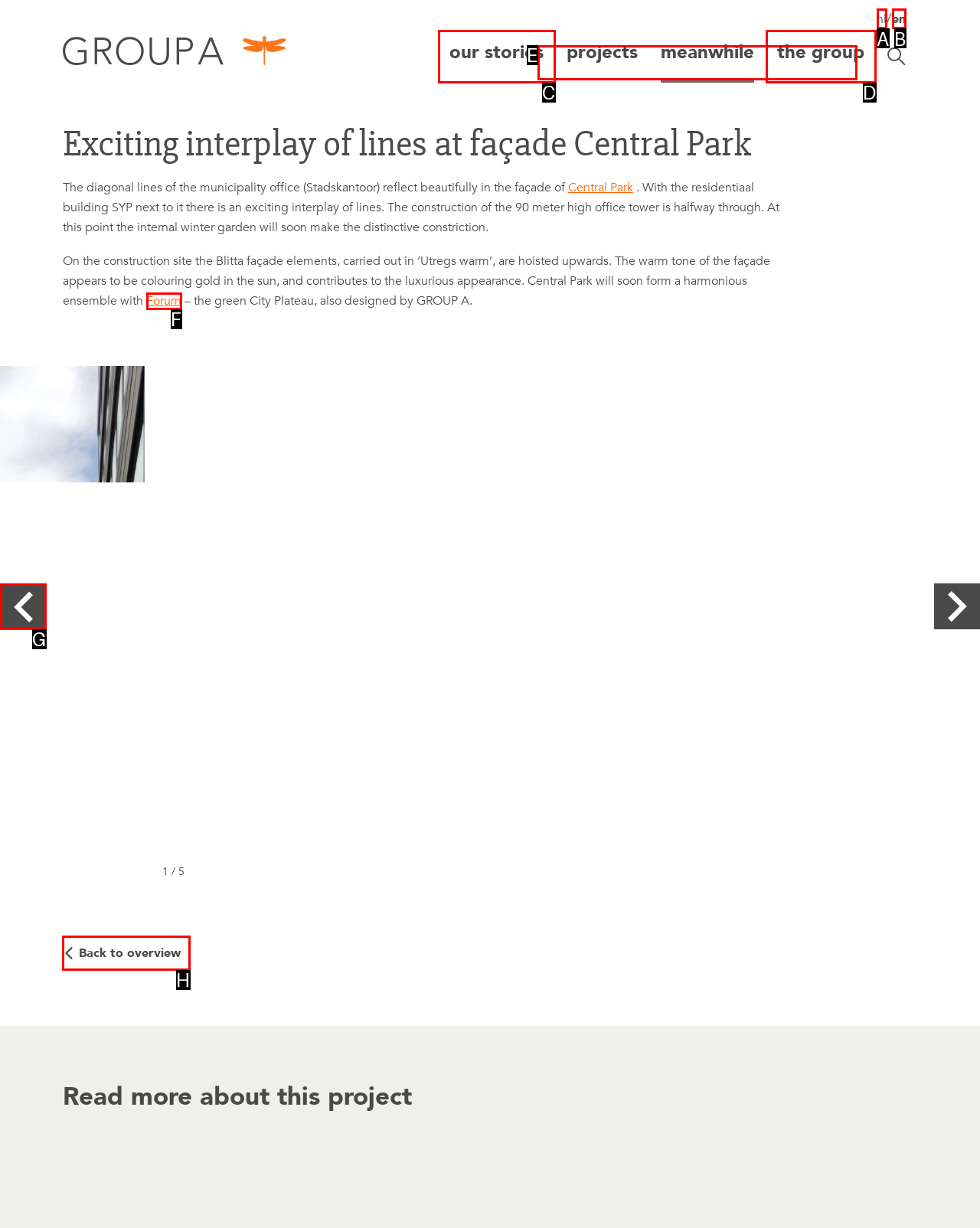Point out the HTML element I should click to achieve the following: Go back to overview Reply with the letter of the selected element.

H